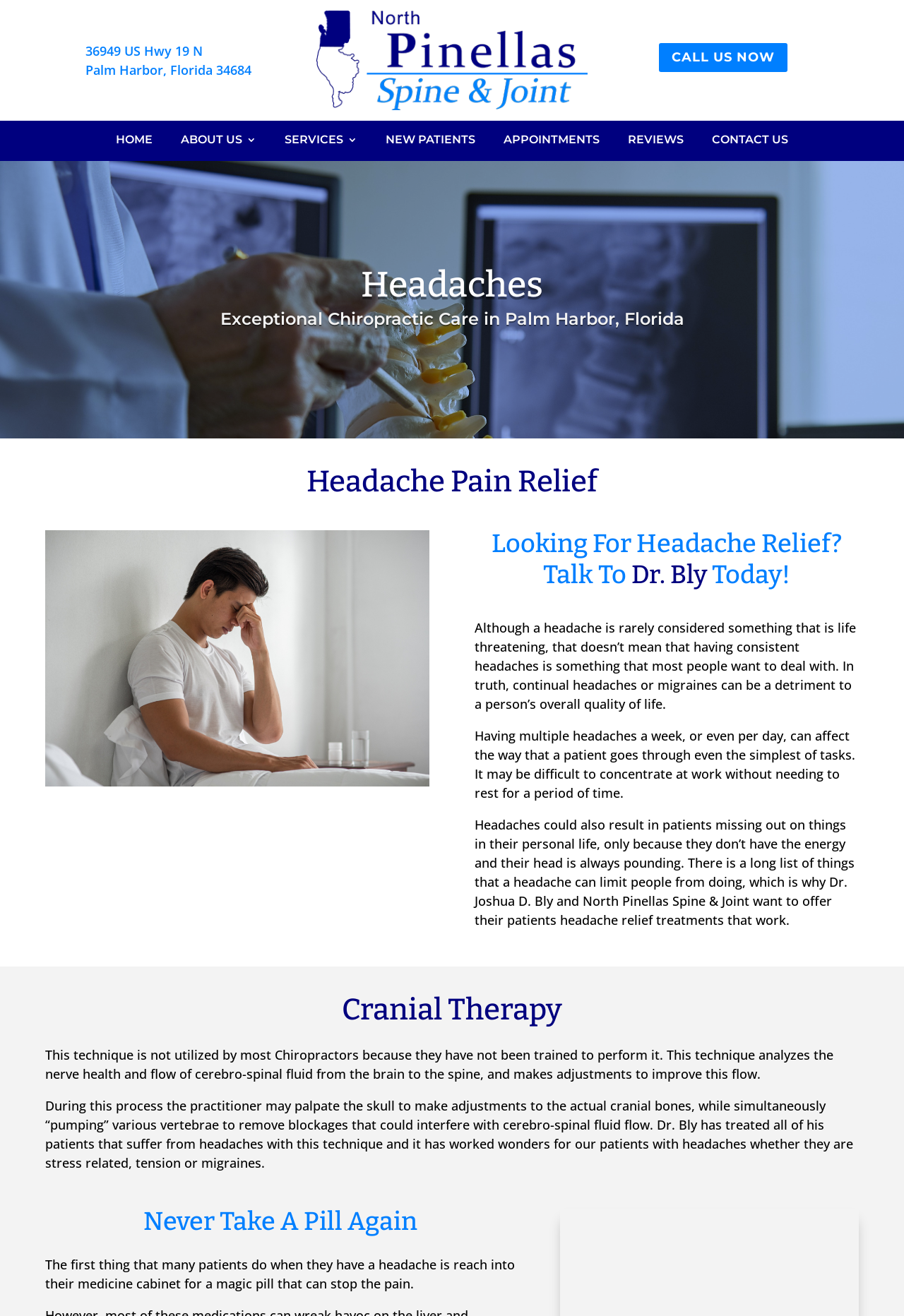Answer the following query concisely with a single word or phrase:
What is the phone number to call for questions or an estimate?

(727) 855-4537